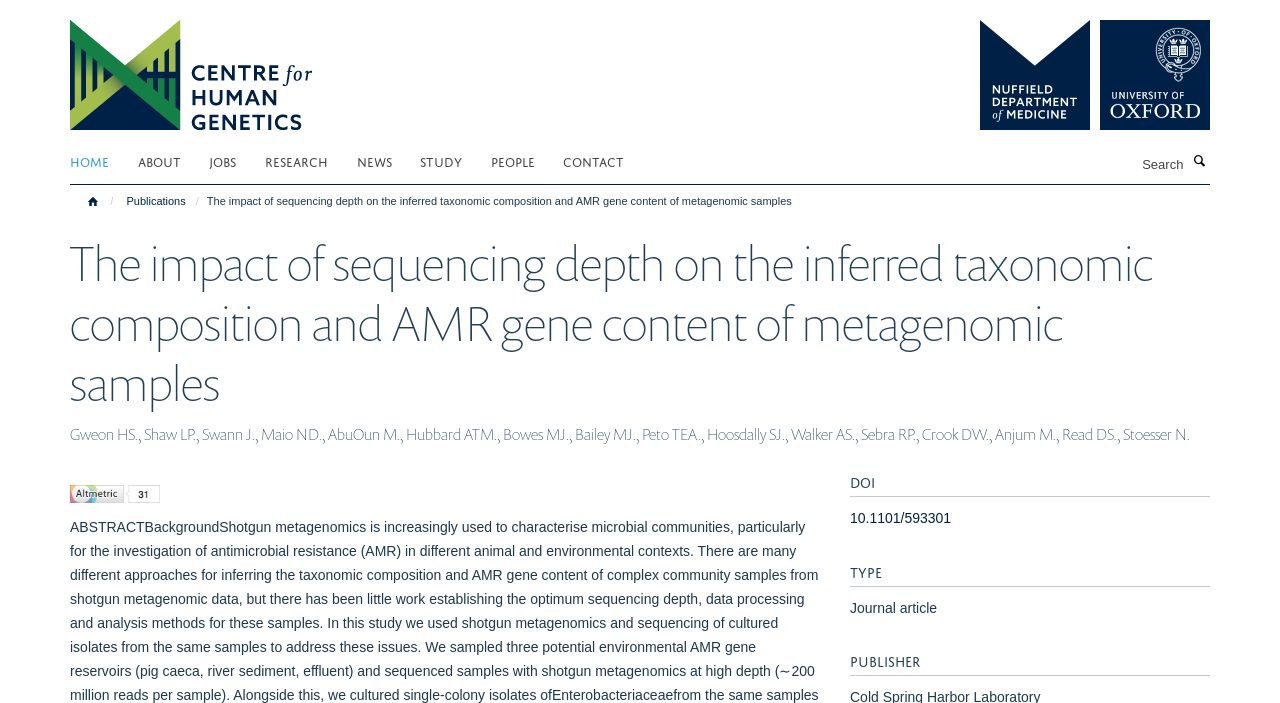Locate the bounding box coordinates of the segment that needs to be clicked to meet this instruction: "Check the DOI of the article".

[0.664, 0.725, 0.743, 0.748]